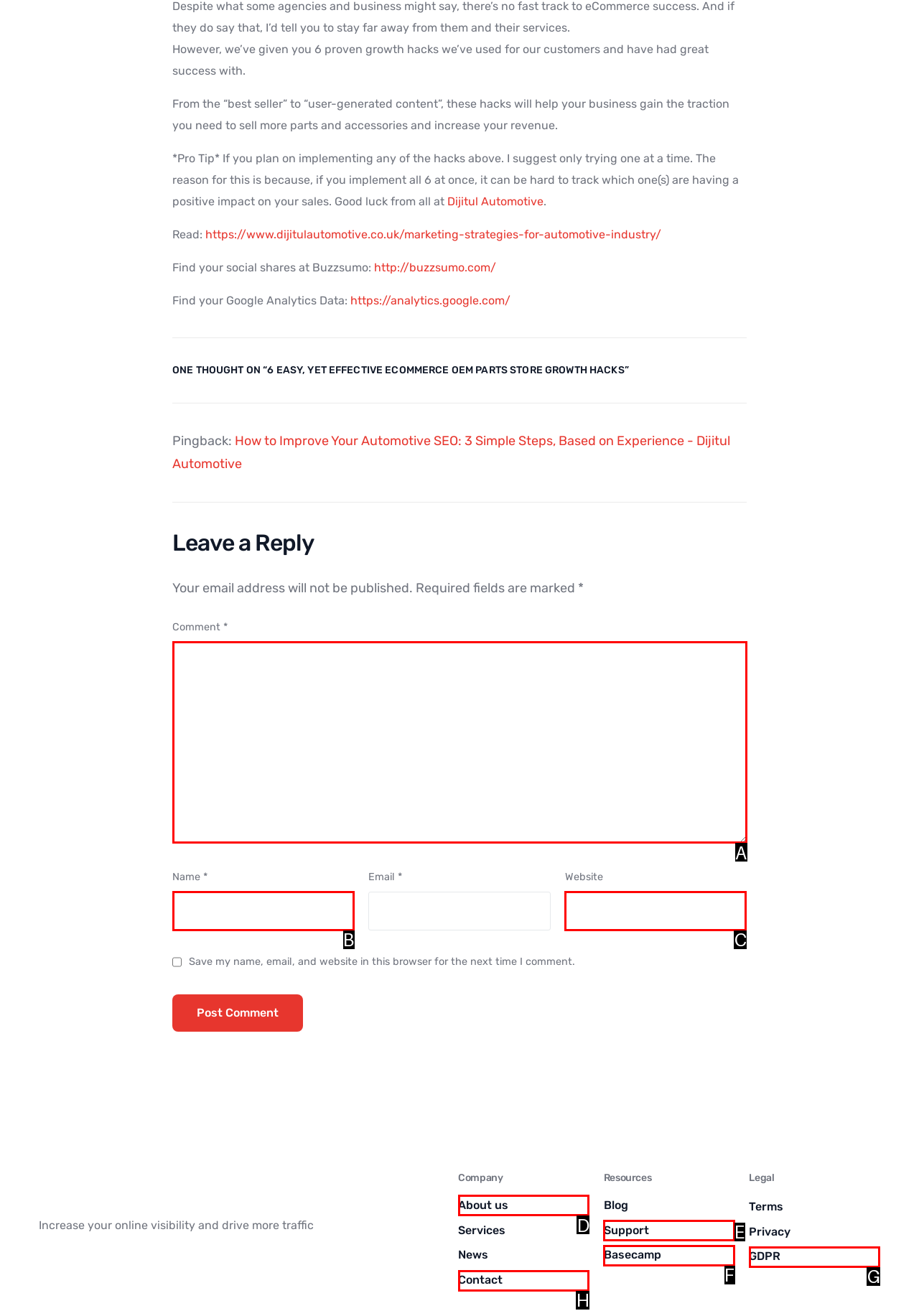Tell me the letter of the HTML element that best matches the description: About us from the provided options.

D